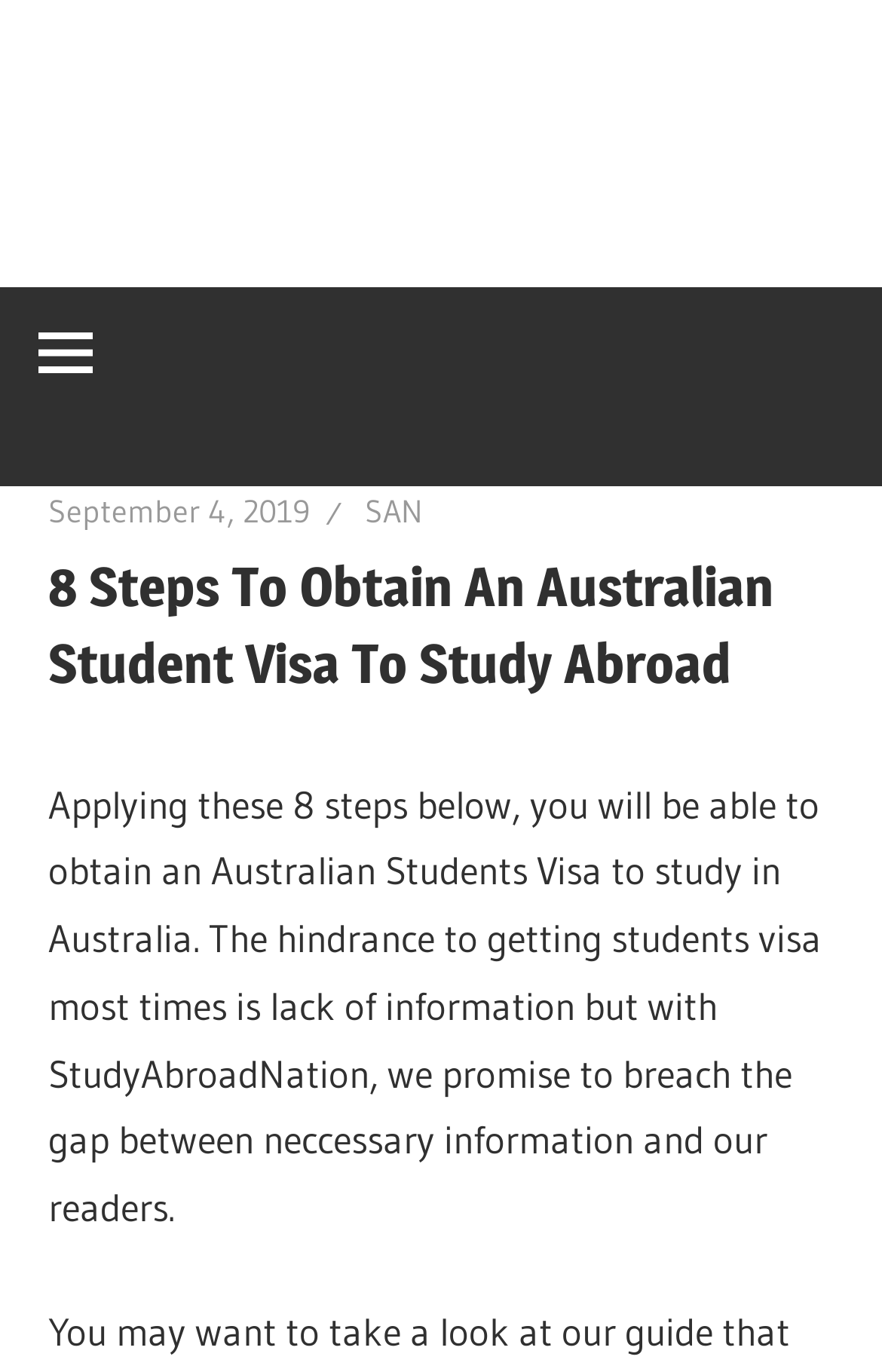Please determine the headline of the webpage and provide its content.

8 Steps To Obtain An Australian Student Visa To Study Abroad